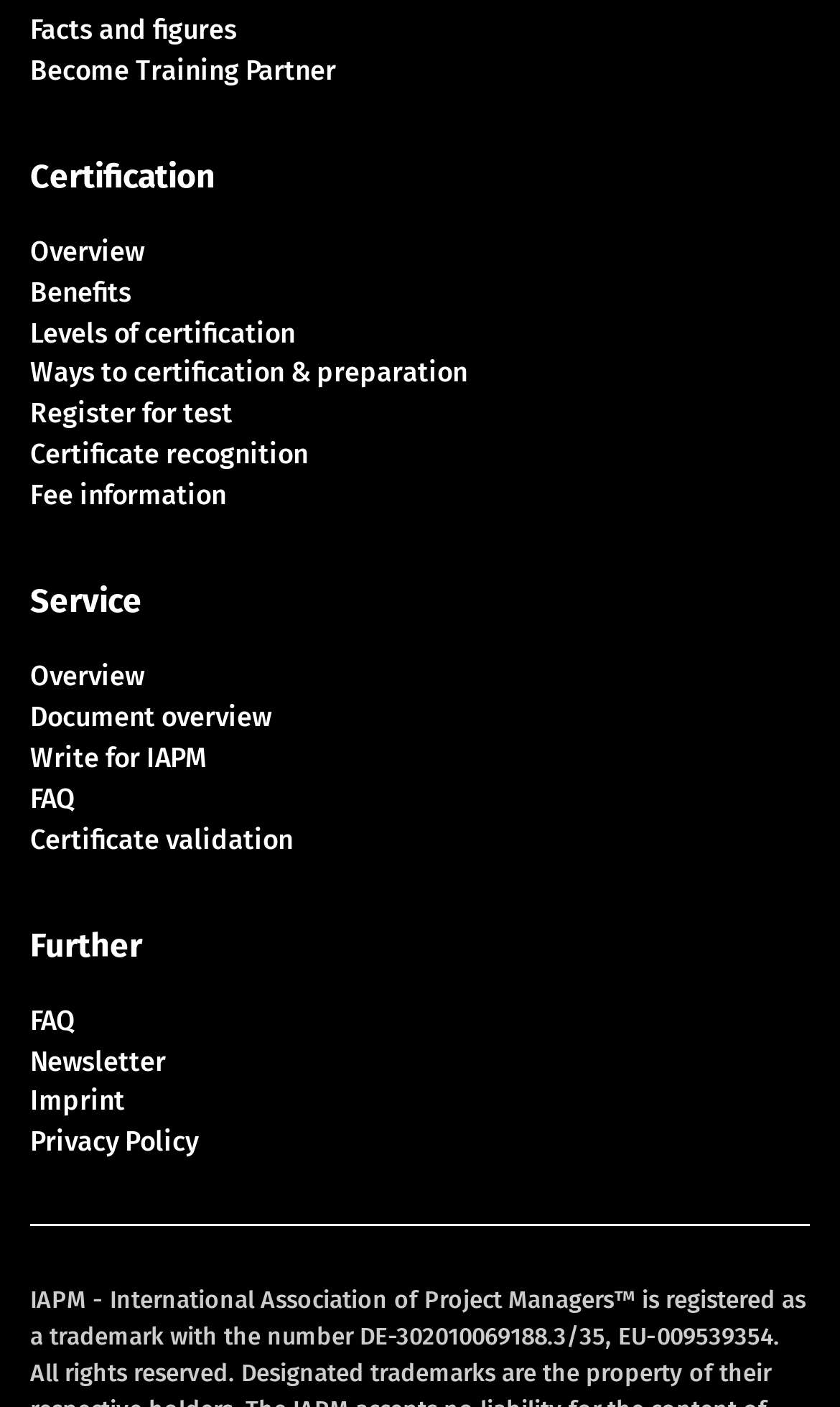Locate the bounding box coordinates of the clickable element to fulfill the following instruction: "Become a training partner". Provide the coordinates as four float numbers between 0 and 1 in the format [left, top, right, bottom].

[0.036, 0.038, 0.4, 0.061]